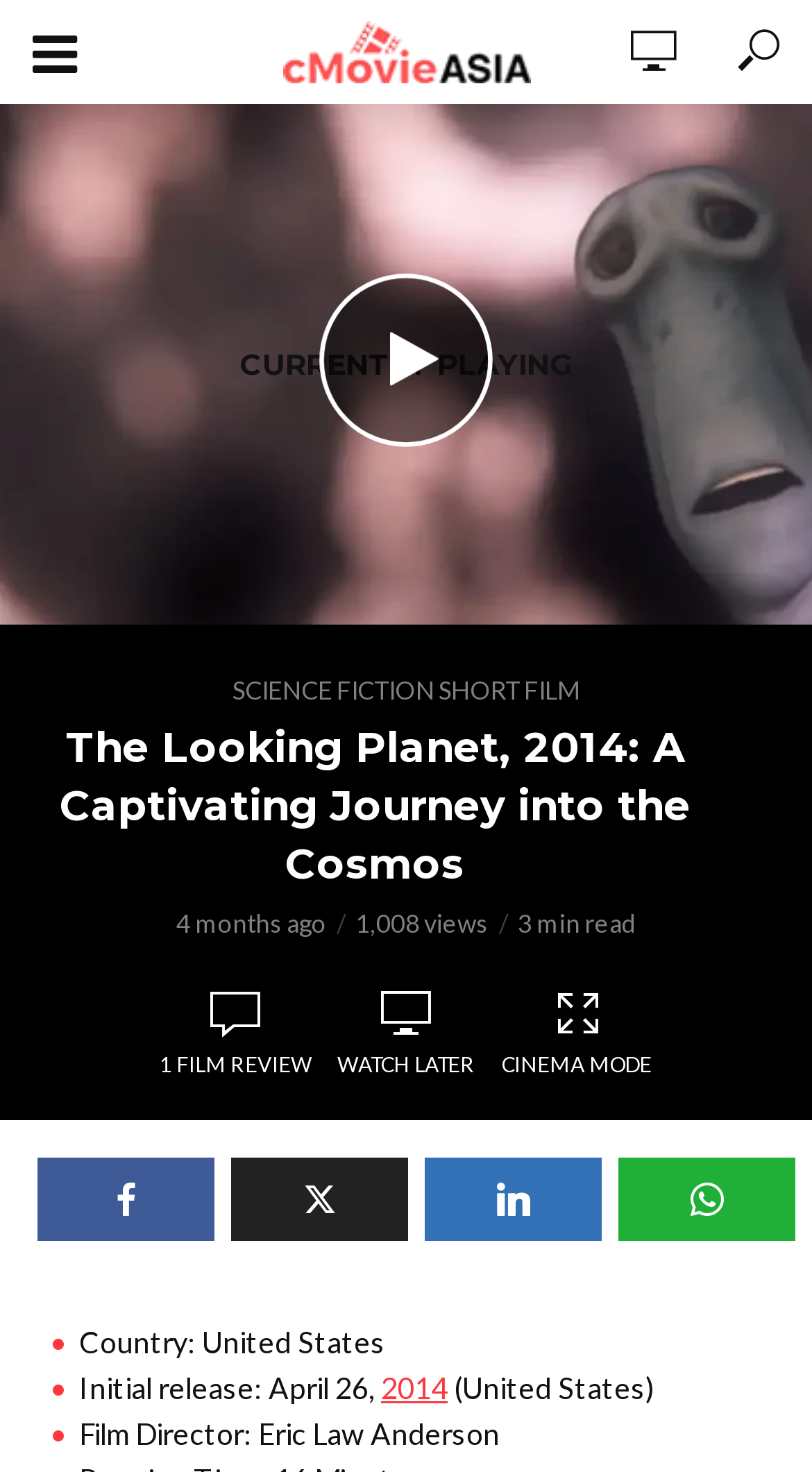Determine the bounding box coordinates of the section to be clicked to follow the instruction: "read the film review". The coordinates should be given as four float numbers between 0 and 1, formatted as [left, top, right, bottom].

[0.185, 0.651, 0.395, 0.736]